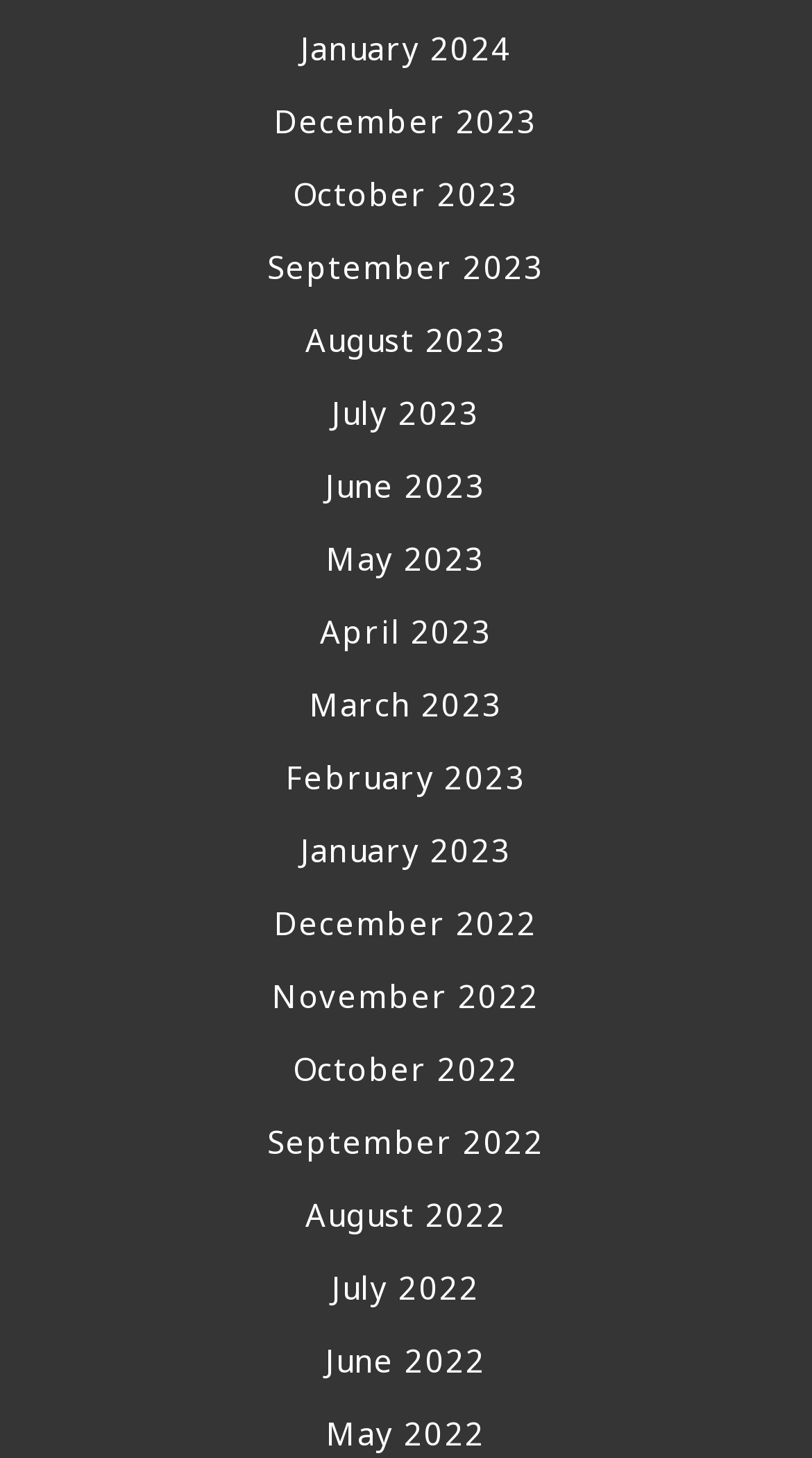Find the bounding box coordinates of the area to click in order to follow the instruction: "Check August 2023".

[0.05, 0.209, 0.95, 0.259]